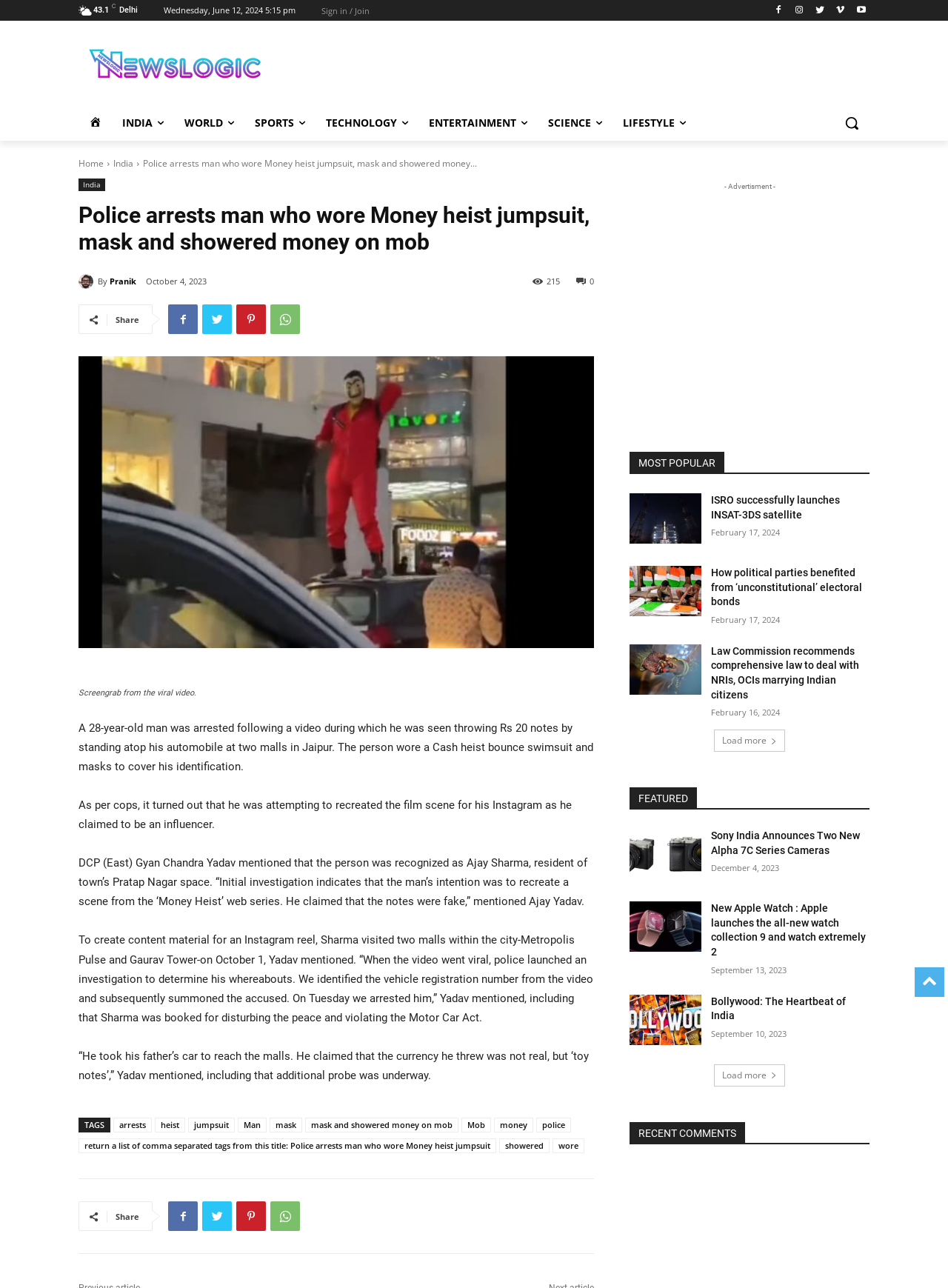Given the element description: "Sign in / Join", predict the bounding box coordinates of the UI element it refers to, using four float numbers between 0 and 1, i.e., [left, top, right, bottom].

[0.339, 0.005, 0.39, 0.011]